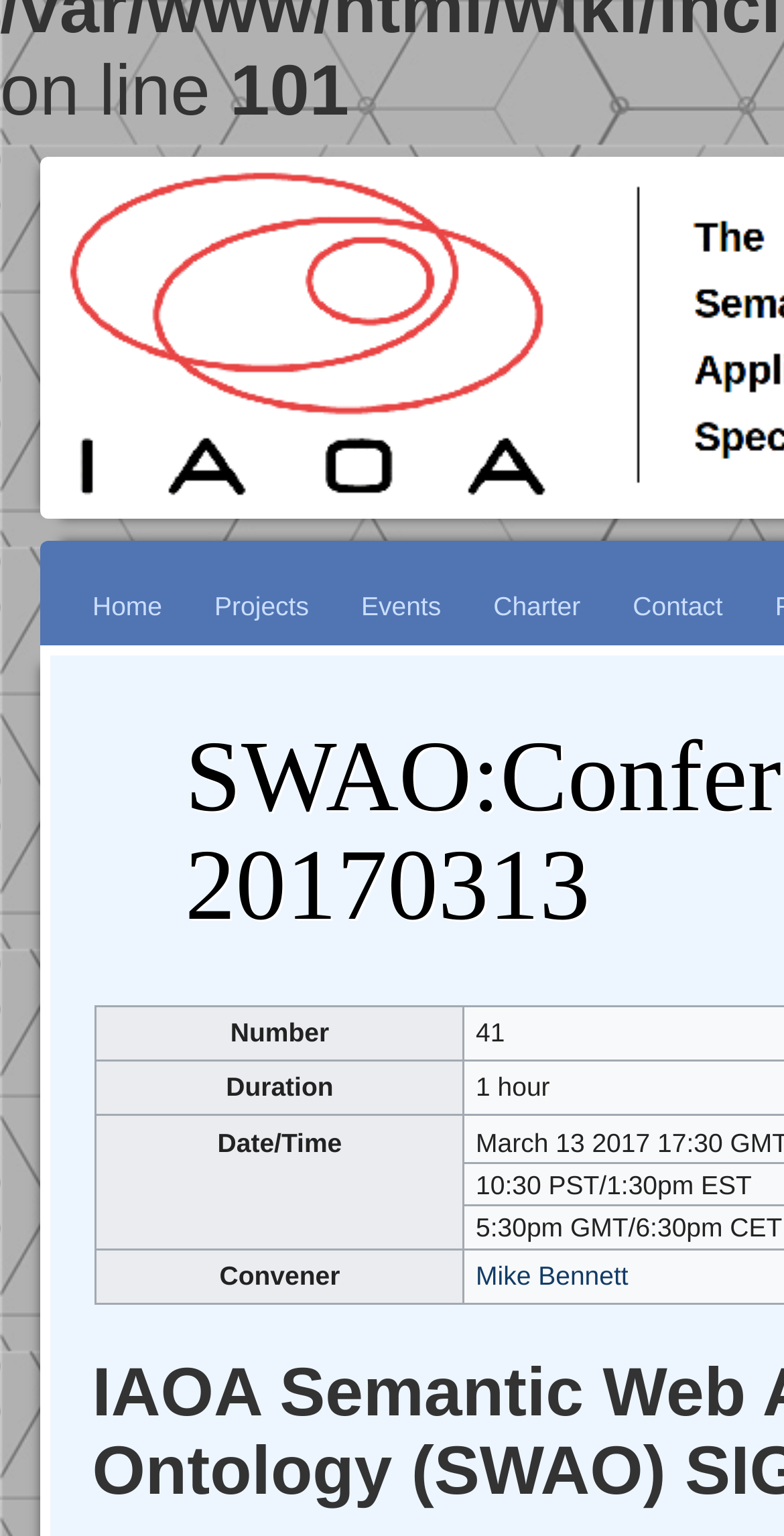Determine the bounding box coordinates for the area that needs to be clicked to fulfill this task: "search". The coordinates must be given as four float numbers between 0 and 1, i.e., [left, top, right, bottom].

[0.051, 0.468, 0.27, 0.519]